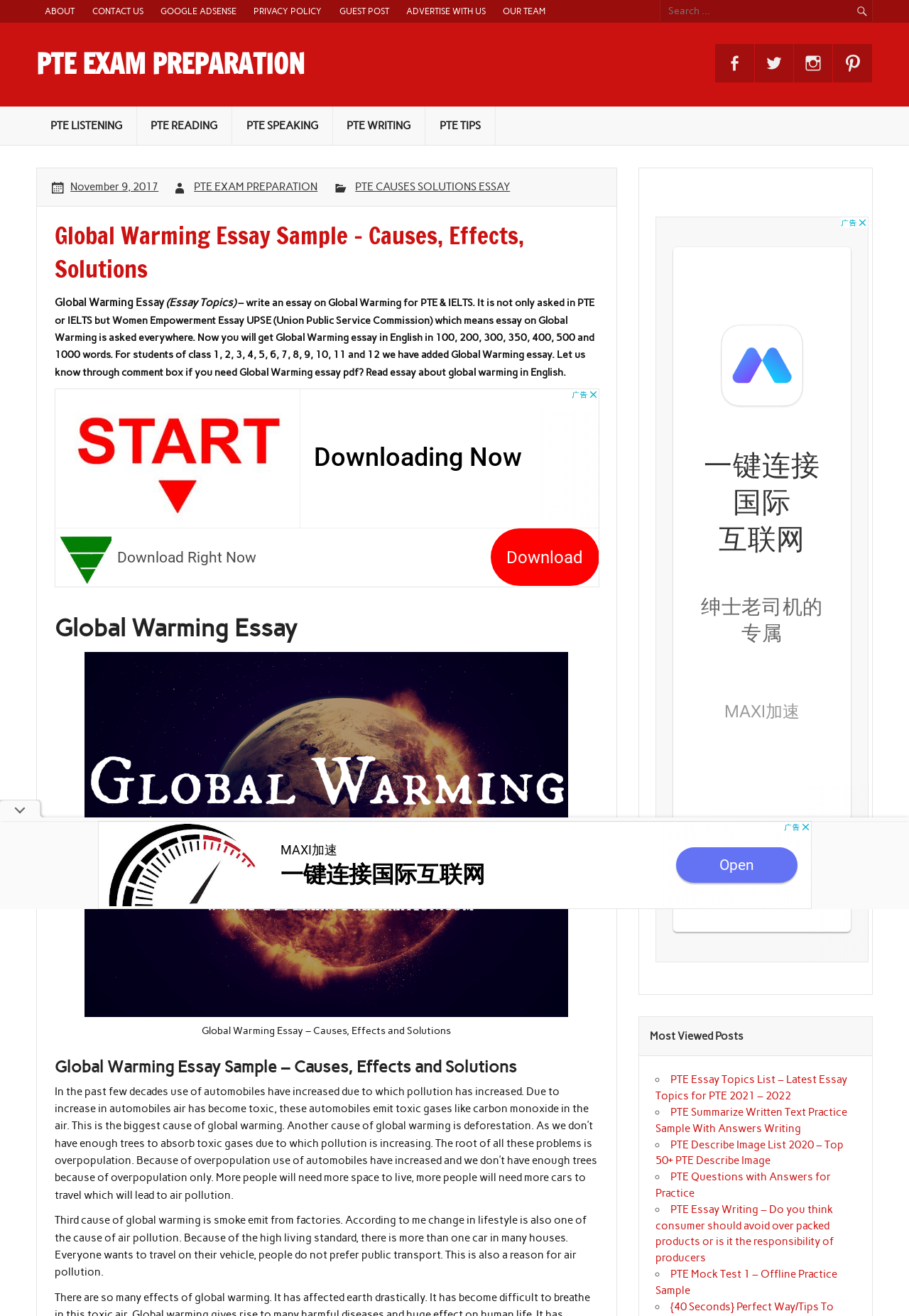Can you identify the bounding box coordinates of the clickable region needed to carry out this instruction: 'go to ABOUT page'? The coordinates should be four float numbers within the range of 0 to 1, stated as [left, top, right, bottom].

[0.04, 0.0, 0.092, 0.017]